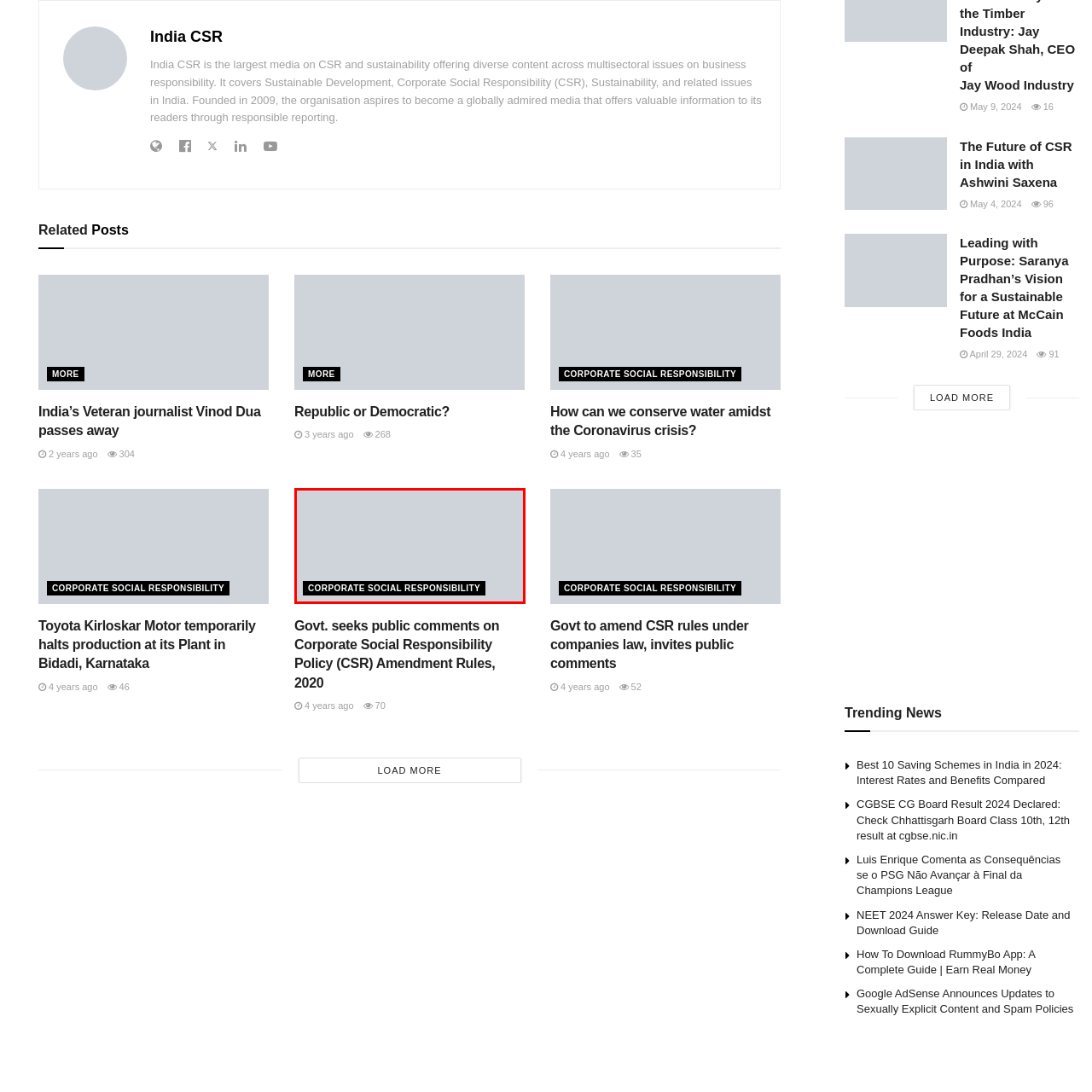What is the context in which CSR is being discussed?
Examine the image highlighted by the red bounding box and answer briefly with one word or a short phrase.

Sustainability and ethical business